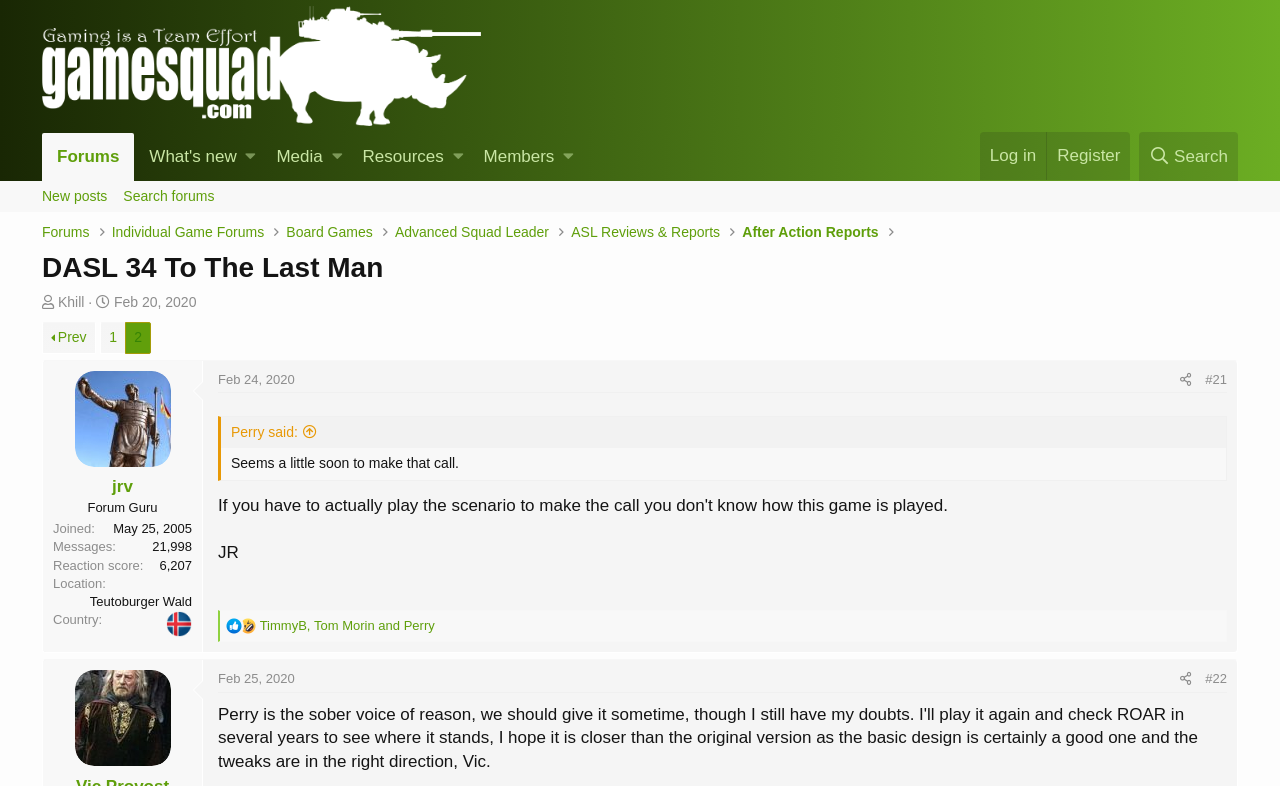Please give the bounding box coordinates of the area that should be clicked to fulfill the following instruction: "Click on the 'New posts' link". The coordinates should be in the format of four float numbers from 0 to 1, i.e., [left, top, right, bottom].

[0.027, 0.23, 0.09, 0.27]